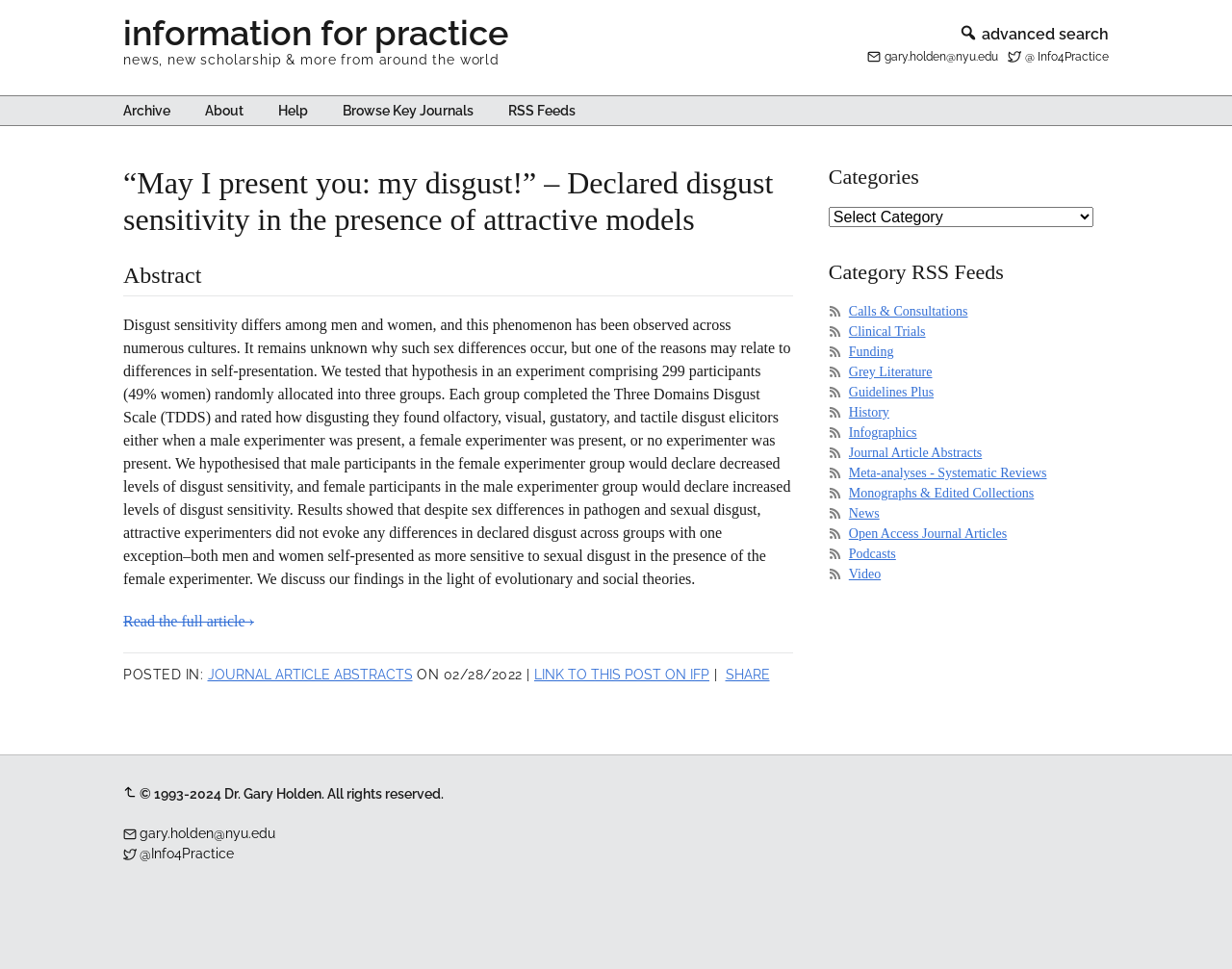Determine the main text heading of the webpage and provide its content.

“May I present you: my disgust!” – Declared disgust sensitivity in the presence of attractive models